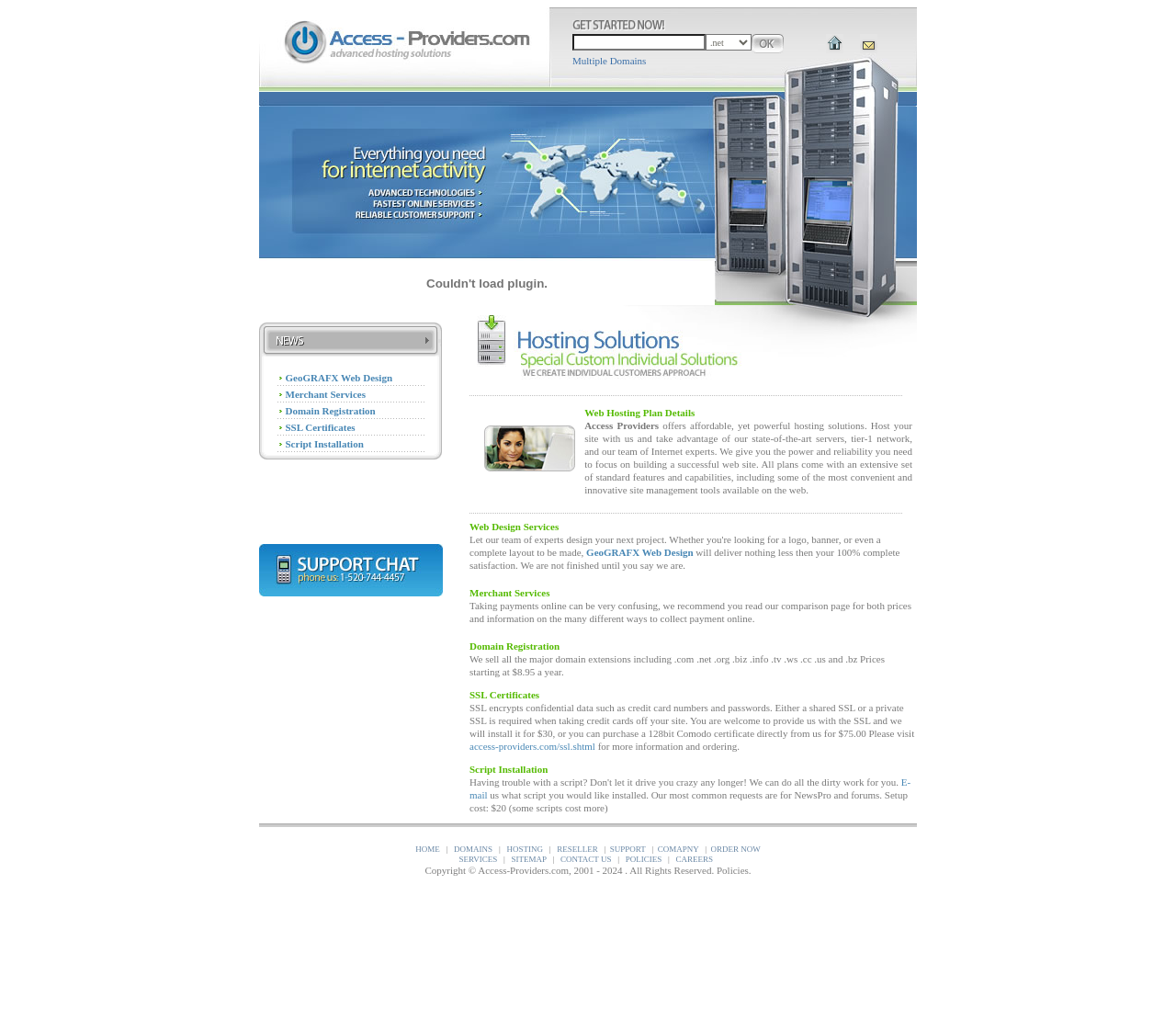Please answer the following question using a single word or phrase: What is the price of domain registration mentioned on the webpage?

$8.95 a year